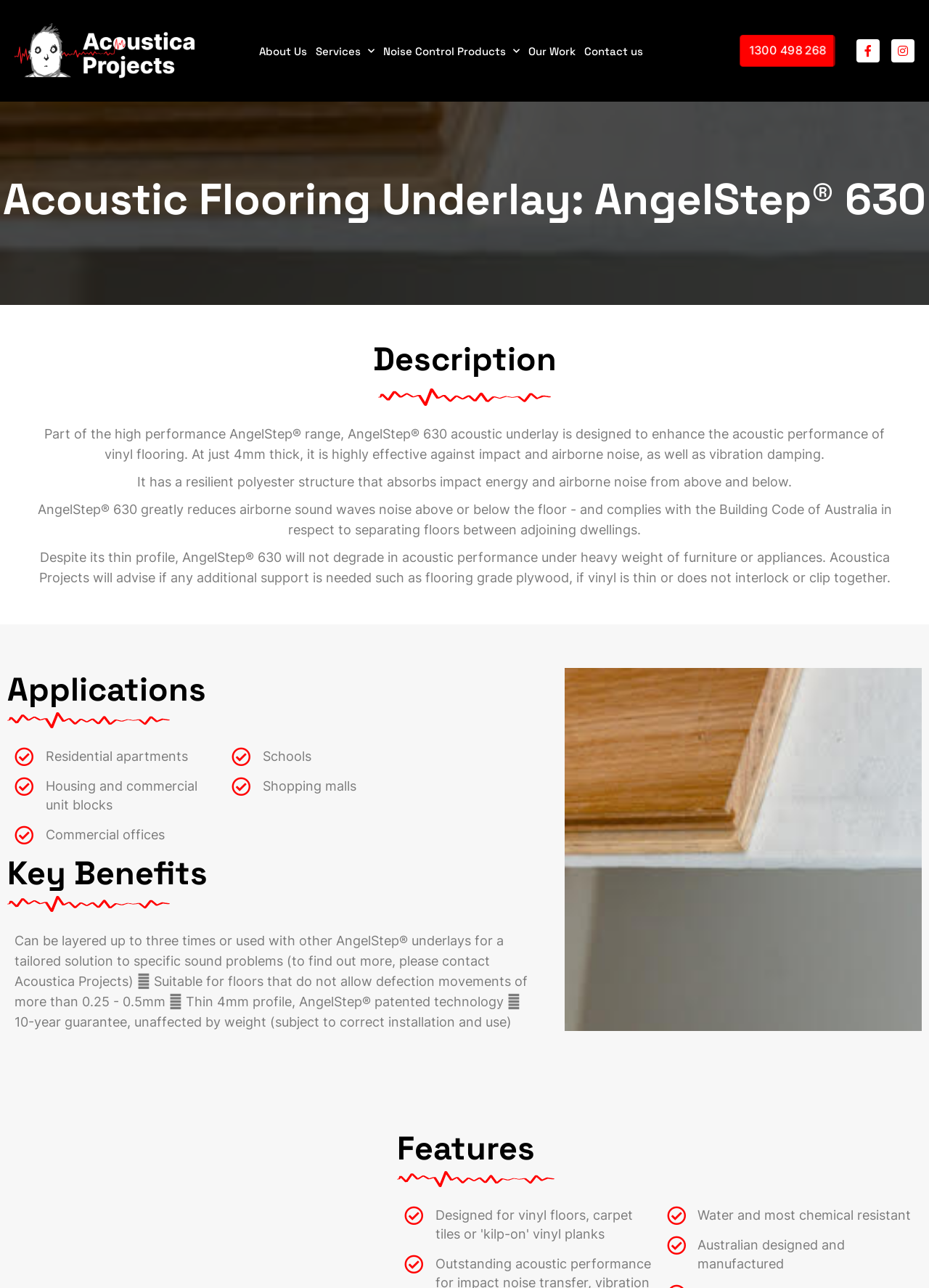Identify the coordinates of the bounding box for the element that must be clicked to accomplish the instruction: "Go to About Us".

[0.276, 0.029, 0.333, 0.05]